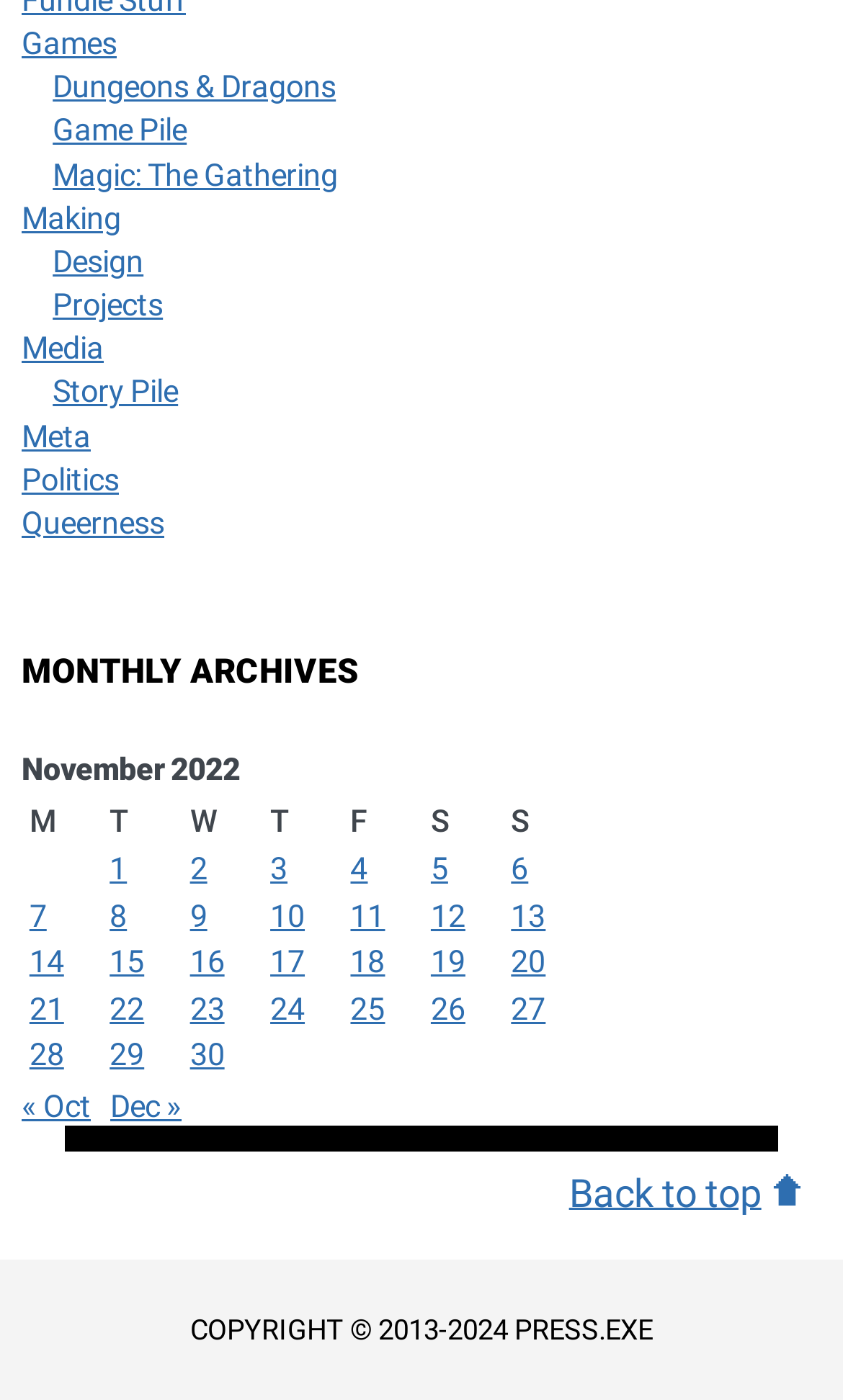From the webpage screenshot, identify the region described by 30. Provide the bounding box coordinates as (top-left x, top-left y, bottom-right x, bottom-right y), with each value being a floating point number between 0 and 1.

[0.225, 0.741, 0.266, 0.767]